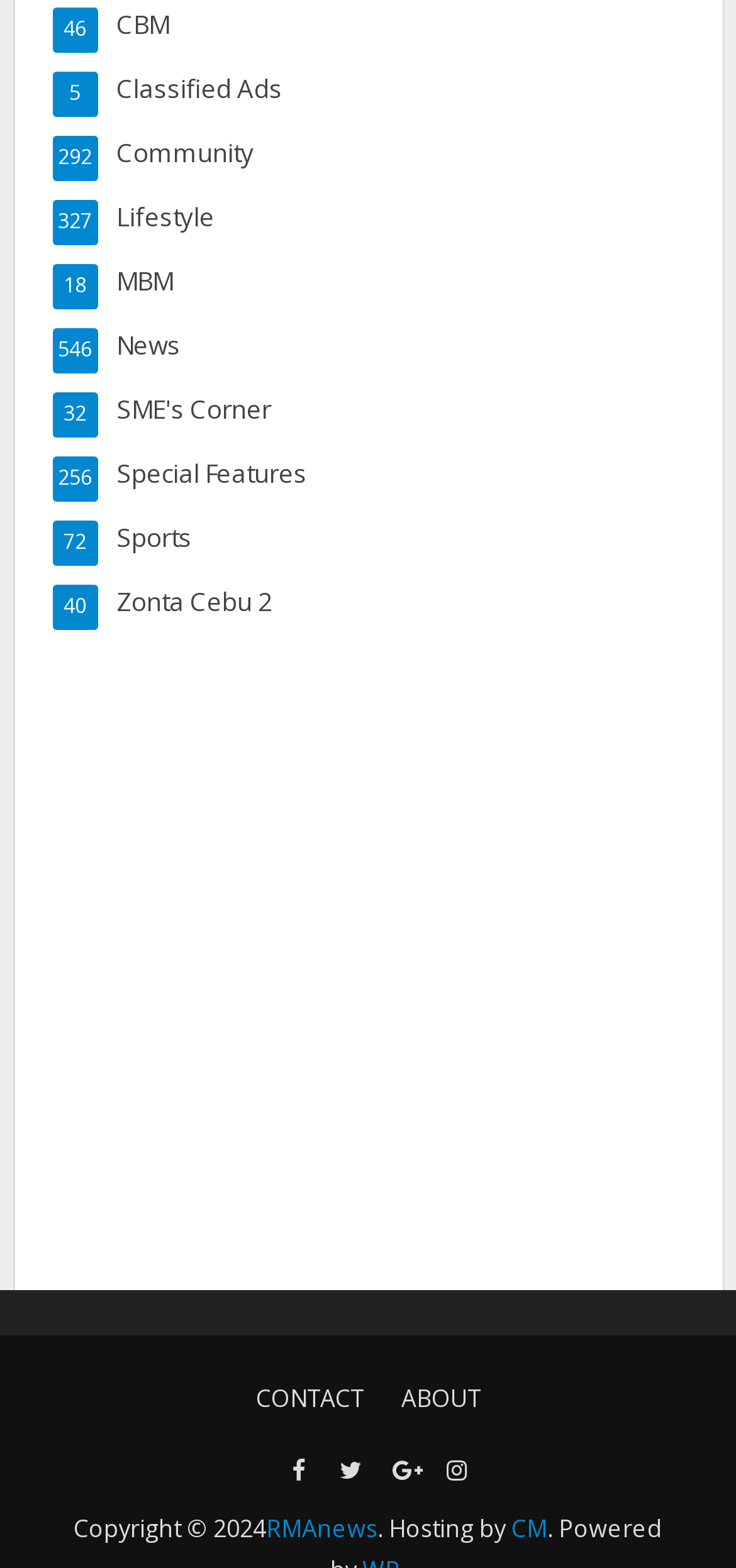Identify the bounding box coordinates for the element you need to click to achieve the following task: "Search the website". The coordinates must be four float values ranging from 0 to 1, formatted as [left, top, right, bottom].

None